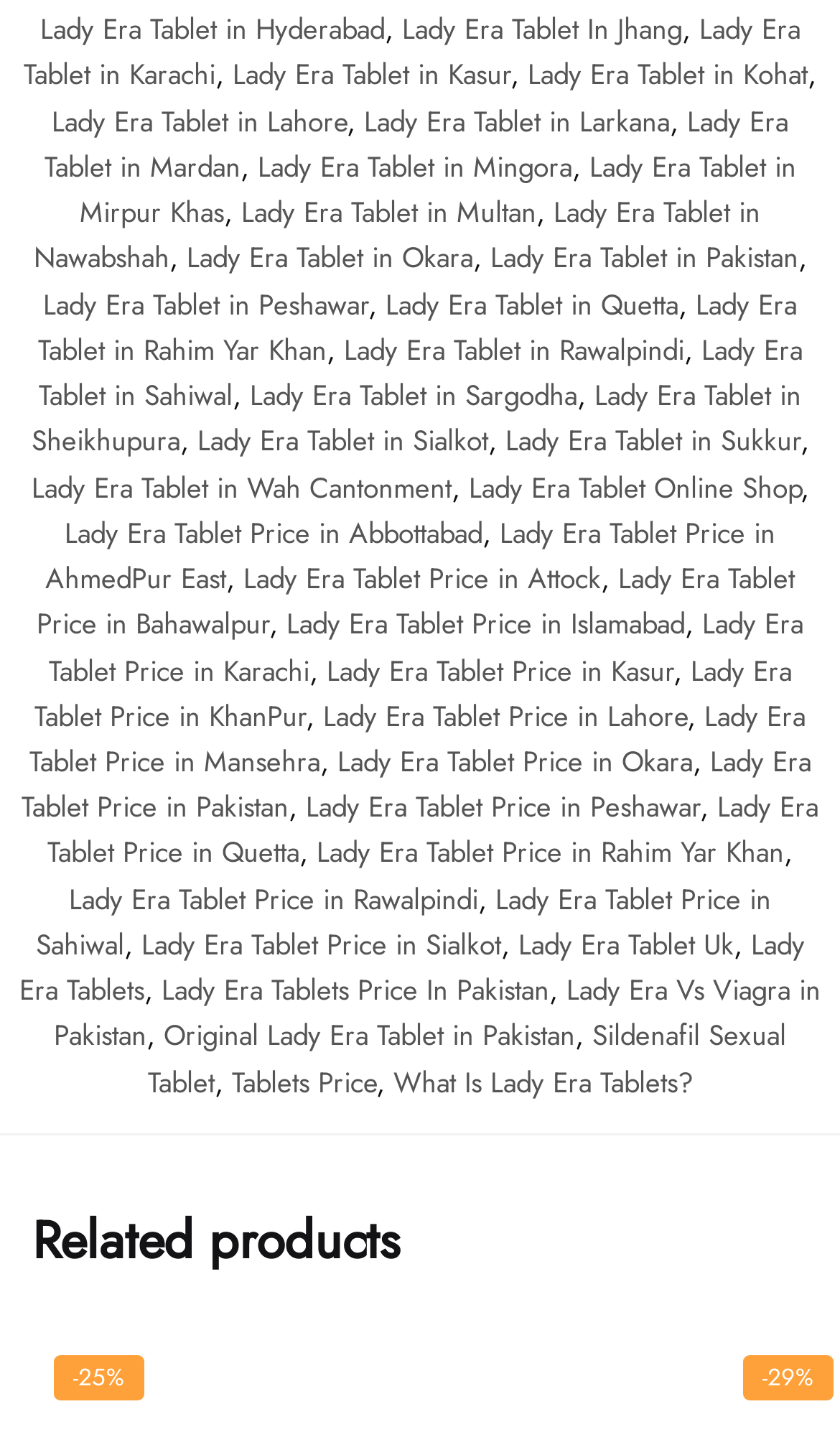Use a single word or phrase to answer the question: 
Where can I buy Lady Era?

Pakistan